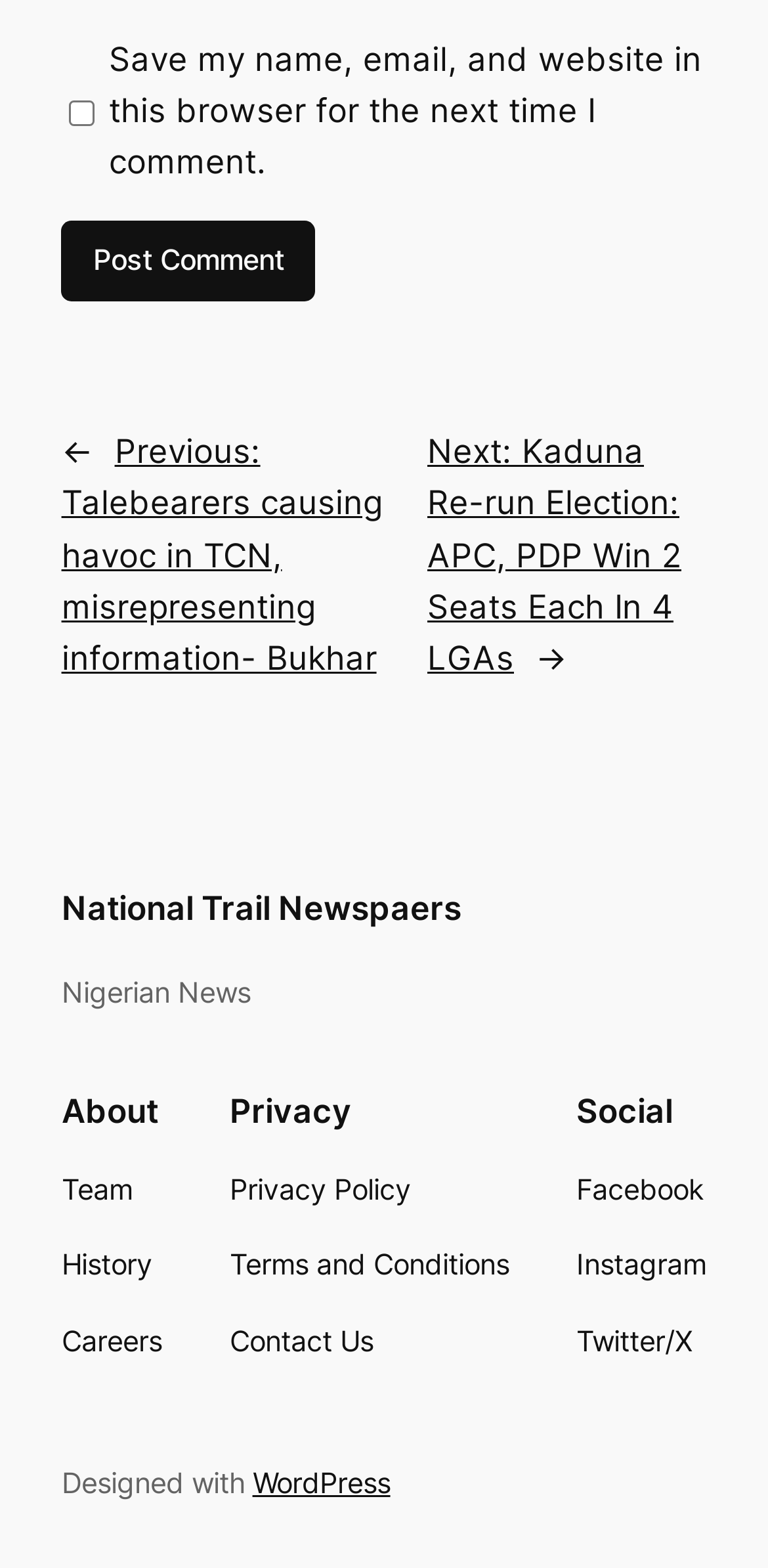Locate the bounding box coordinates of the element you need to click to accomplish the task described by this instruction: "click on the link to page content".

None